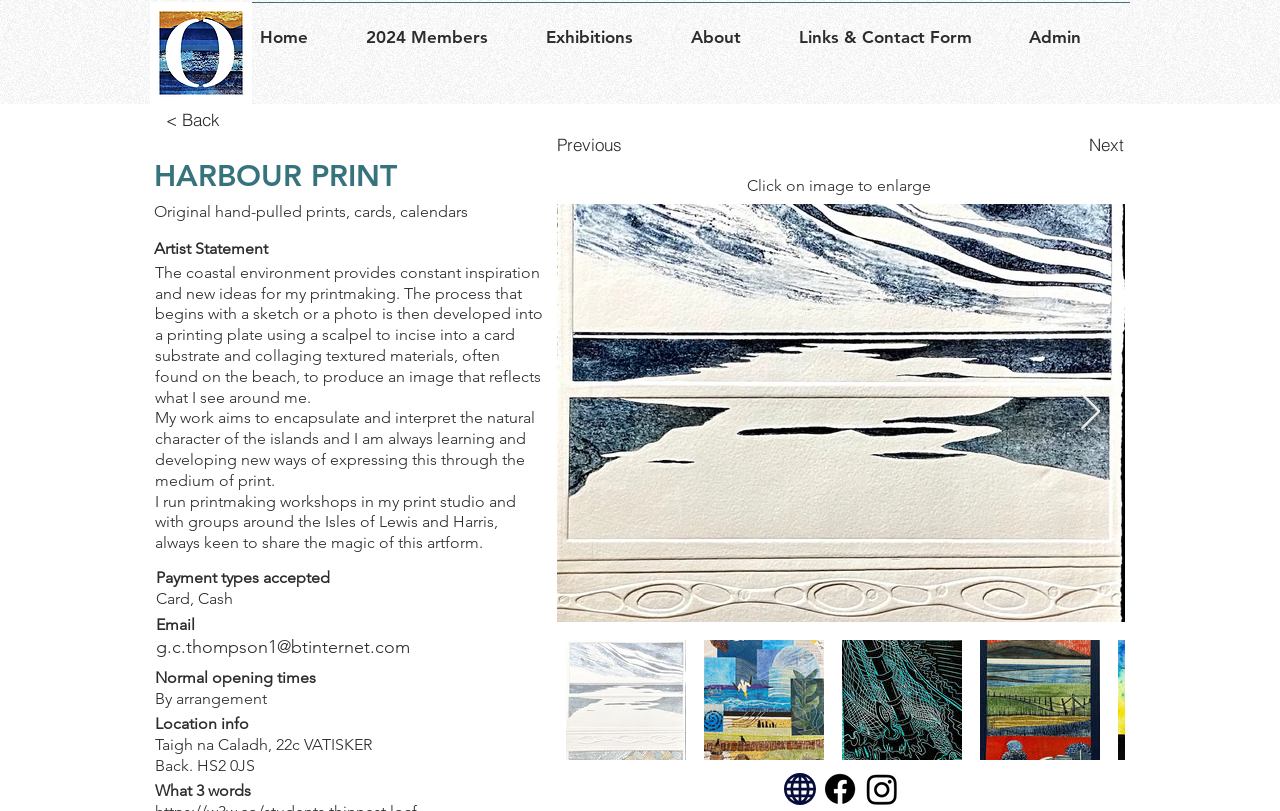What is the text on the logo?
Give a single word or phrase answer based on the content of the image.

Open Studios Hebrides